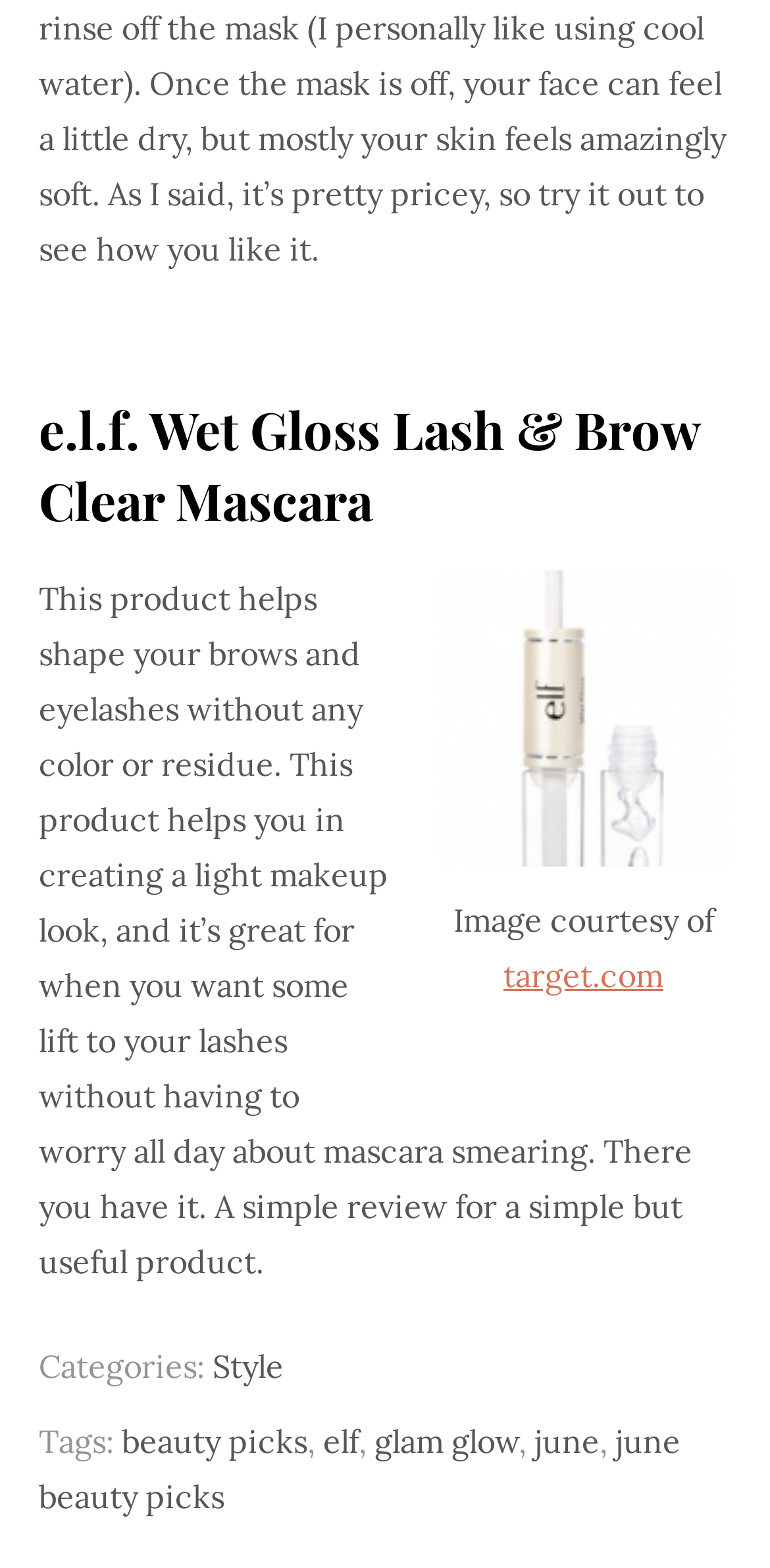Please identify the coordinates of the bounding box that should be clicked to fulfill this instruction: "Visit target.com".

[0.654, 0.609, 0.862, 0.634]